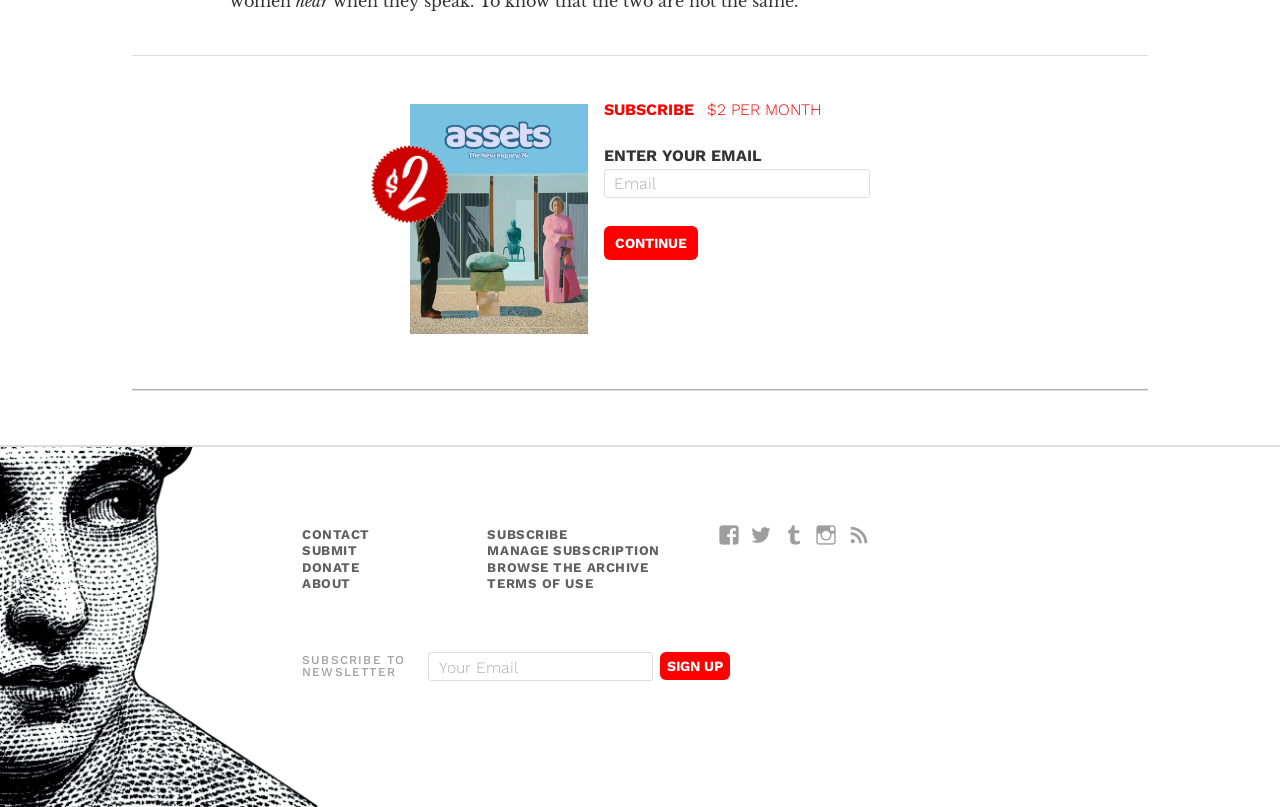From the image, can you give a detailed response to the question below:
What is the cost of subscription mentioned on the webpage?

The heading in the footer section of the webpage says 'SUBSCRIBE $2 PER MONTH', which indicates that the cost of subscription is $2 per month.